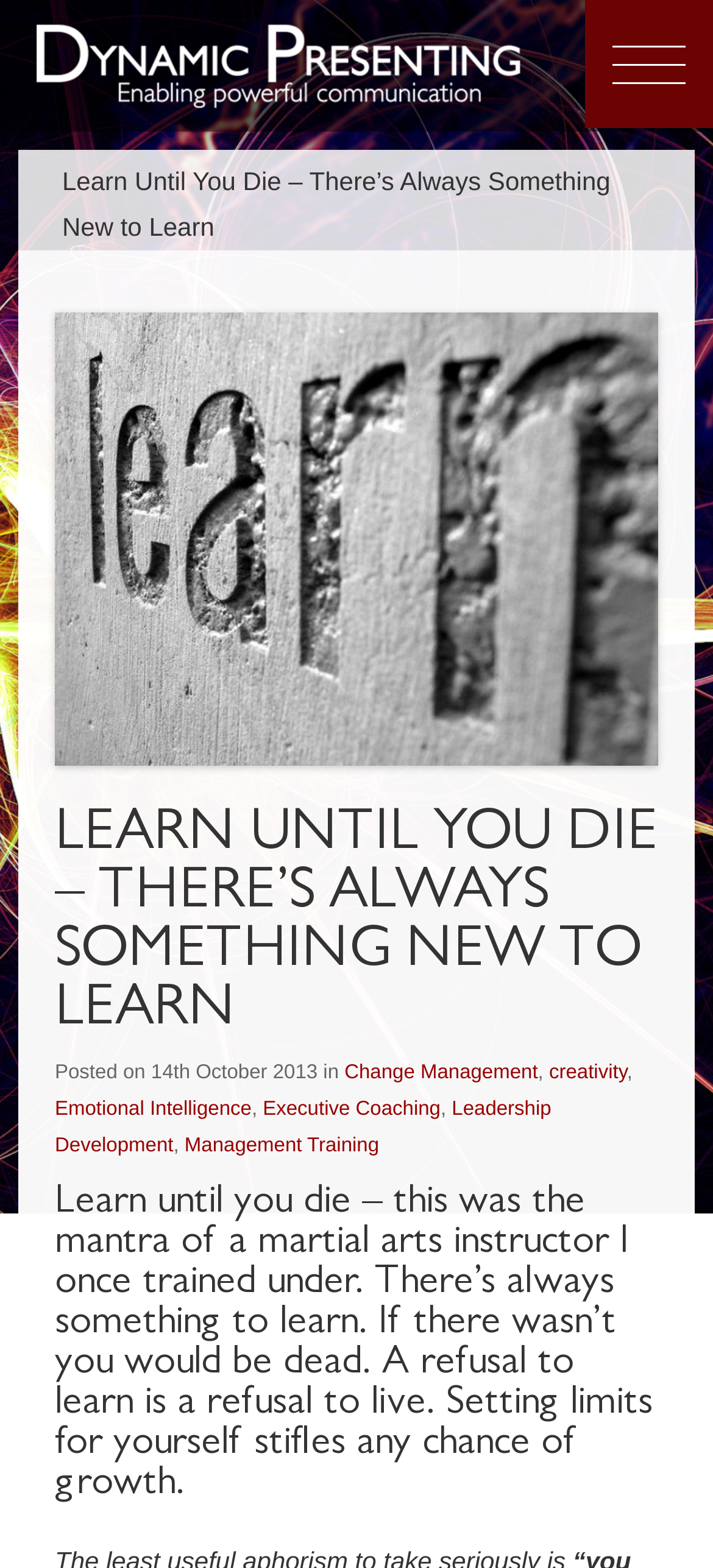Determine the main heading of the webpage and generate its text.

LEARN UNTIL YOU DIE – THERE’S ALWAYS SOMETHING NEW TO LEARN